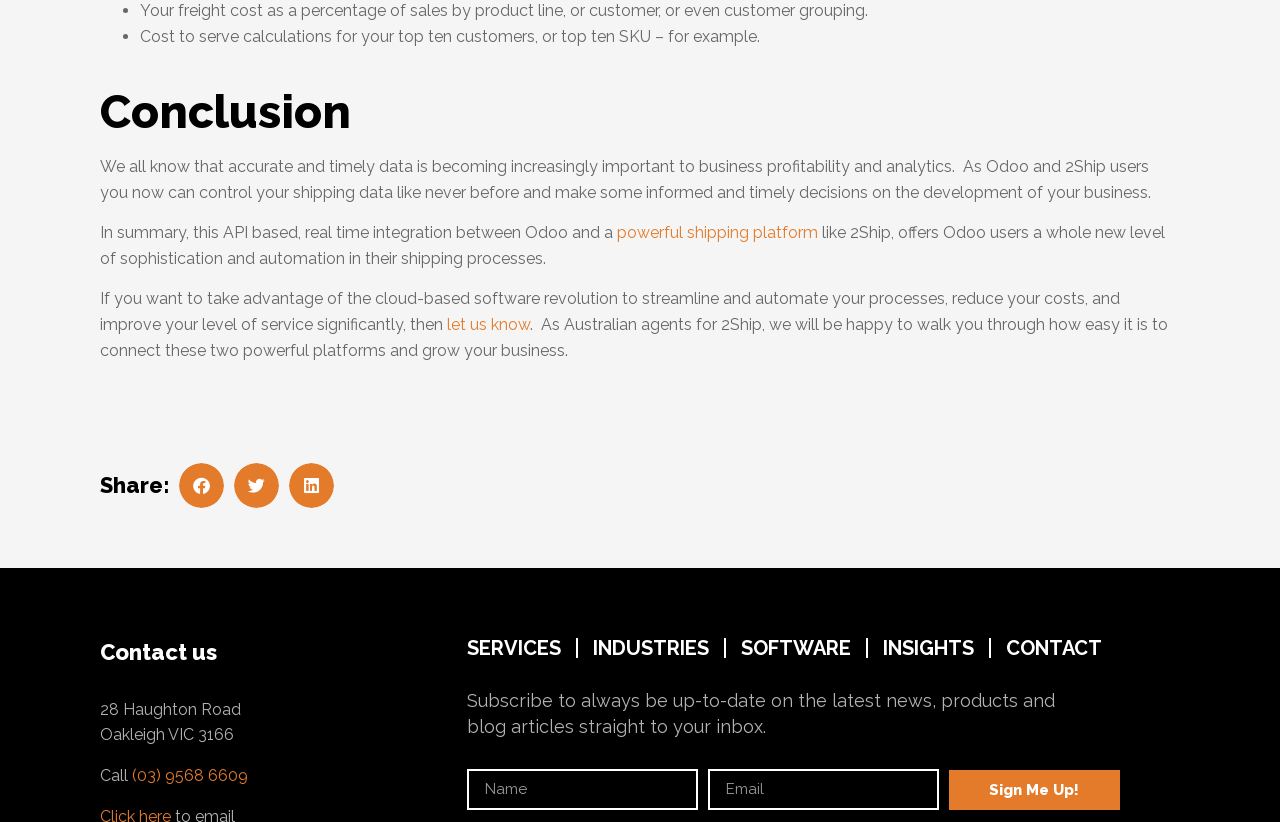Please find the bounding box coordinates in the format (top-left x, top-left y, bottom-right x, bottom-right y) for the given element description. Ensure the coordinates are floating point numbers between 0 and 1. Description: let us know

[0.346, 0.383, 0.414, 0.406]